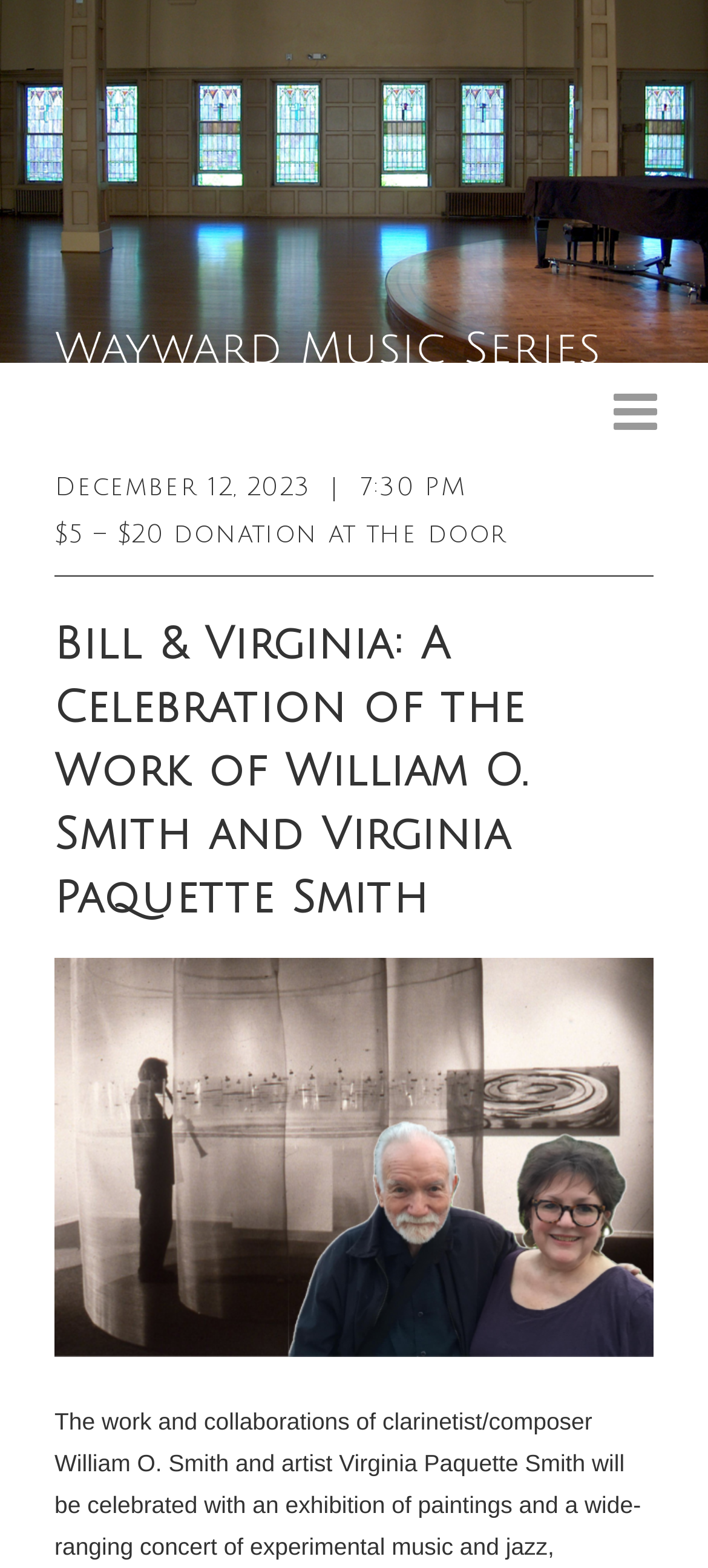What is the time of the event?
Provide an in-depth and detailed answer to the question.

I found the time of the event by looking at the static text element that says '7:30 PM' which is located next to the date of the event.